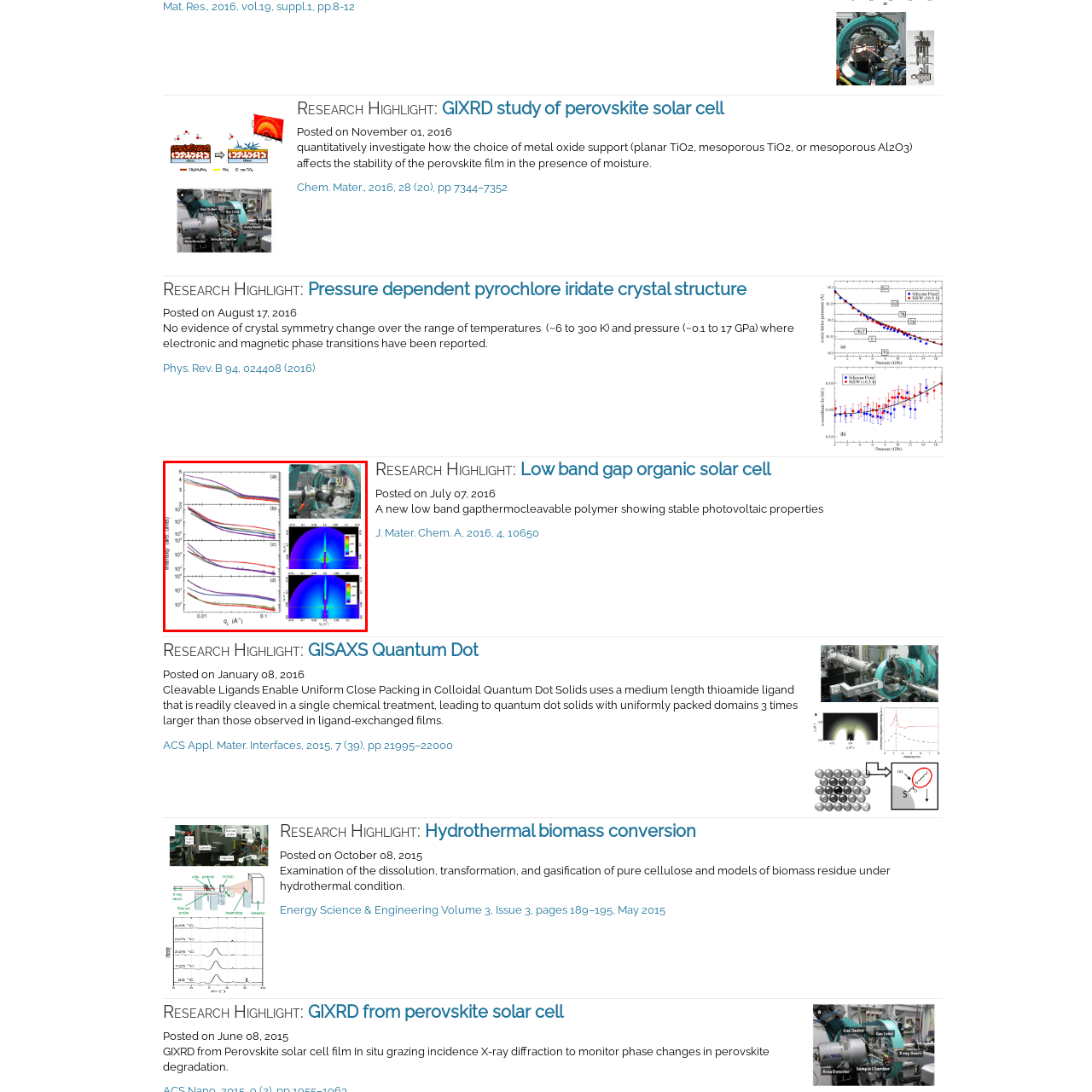Examine the image within the red boundary and respond with a single word or phrase to the question:
What is the purpose of the diffraction patterns?

To illustrate intensity distribution